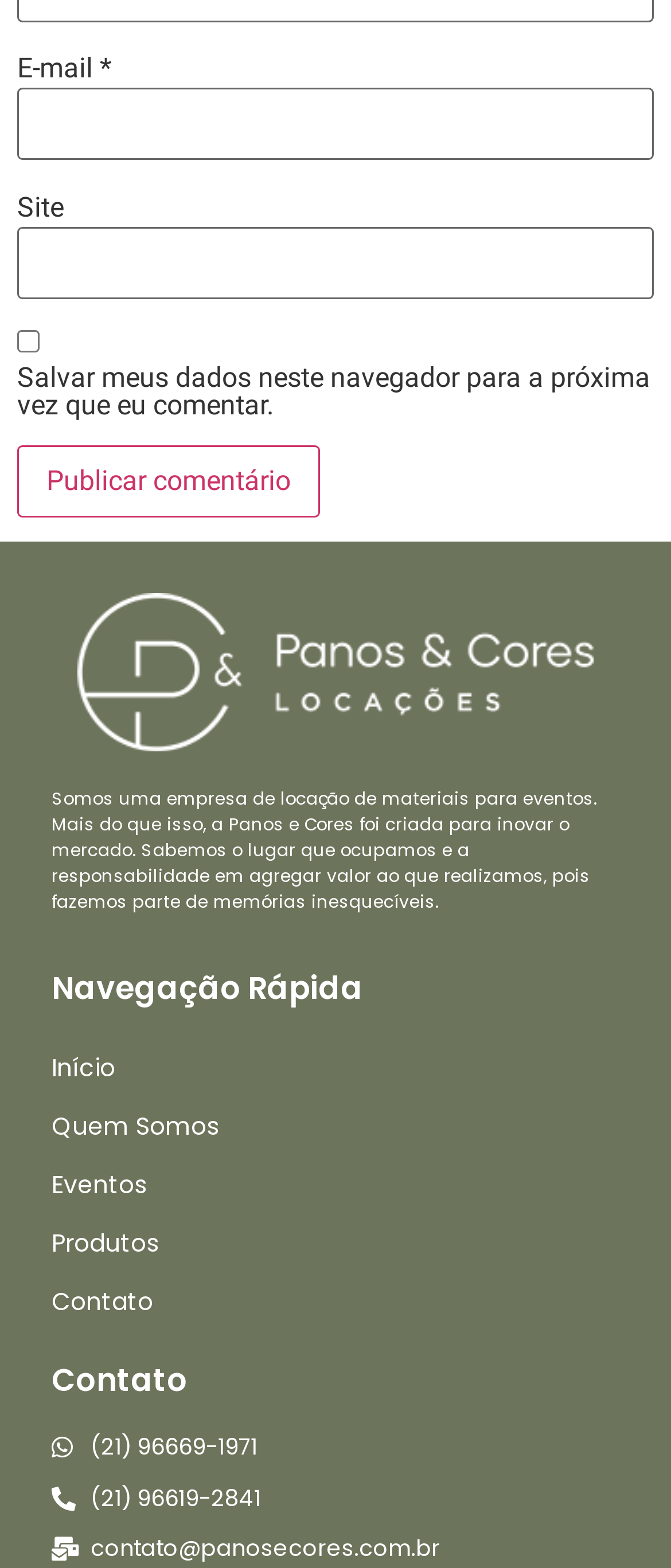What is the purpose of the checkbox?
Look at the image and respond to the question as thoroughly as possible.

The checkbox is located below the 'Site' textbox and is labeled 'Salvar meus dados neste navegador para a próxima vez que eu comentar.'. This suggests that the purpose of the checkbox is to save the user's data for the next time they comment.